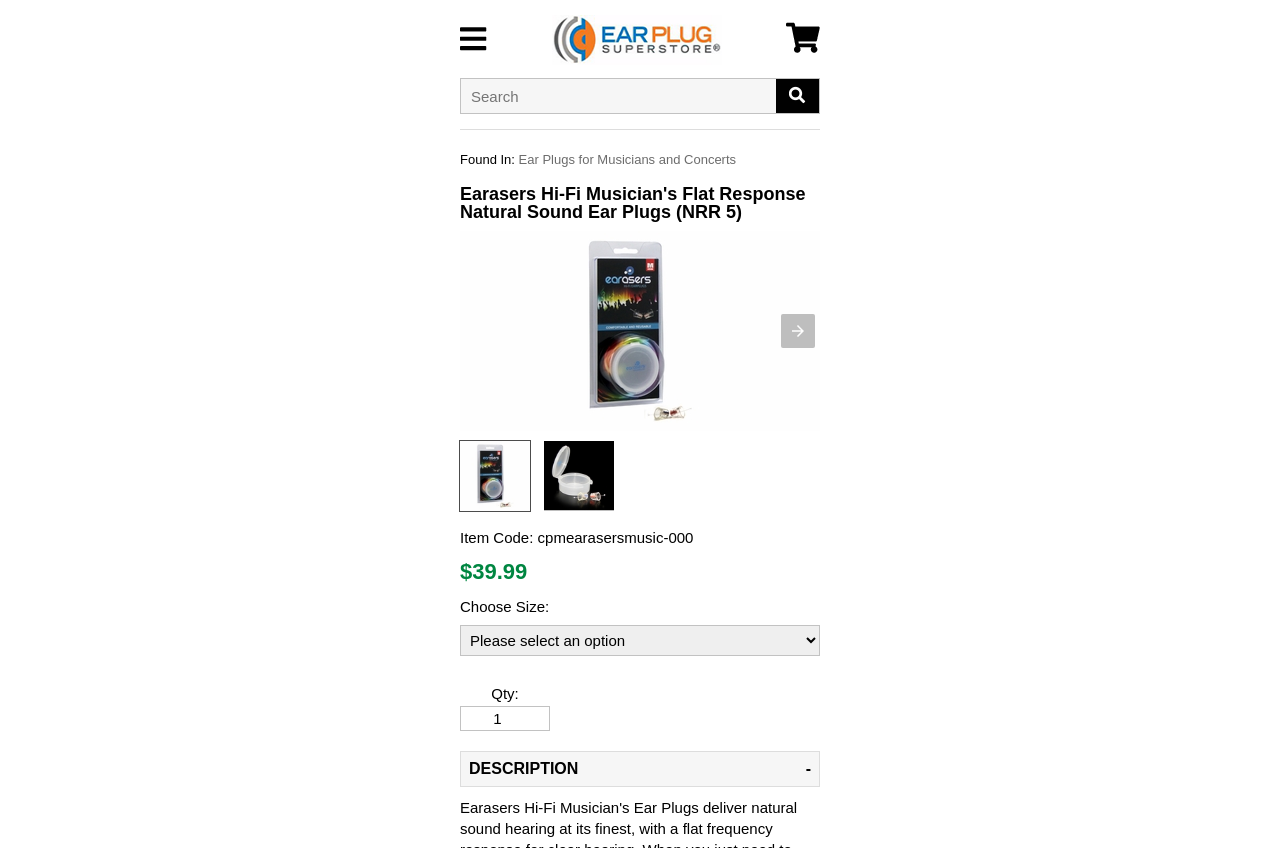Reply to the question with a single word or phrase:
What is the name of the ear plug product?

Earasers Hi-Fi Musician's Flat Response Natural Sound Ear Plugs